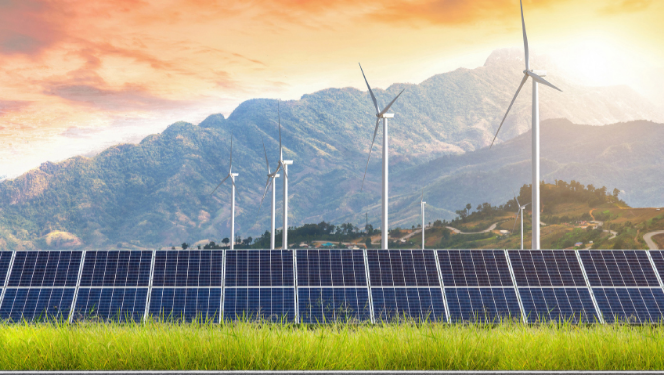Observe the image and answer the following question in detail: What is the color of the sky in the image?

The caption describes the sky as 'transitions from warm oranges to serene blues, hinting at the close of day.' This suggests that the sky is a gradient of colors, ranging from oranges to blues, indicating a sunset or late afternoon scene.